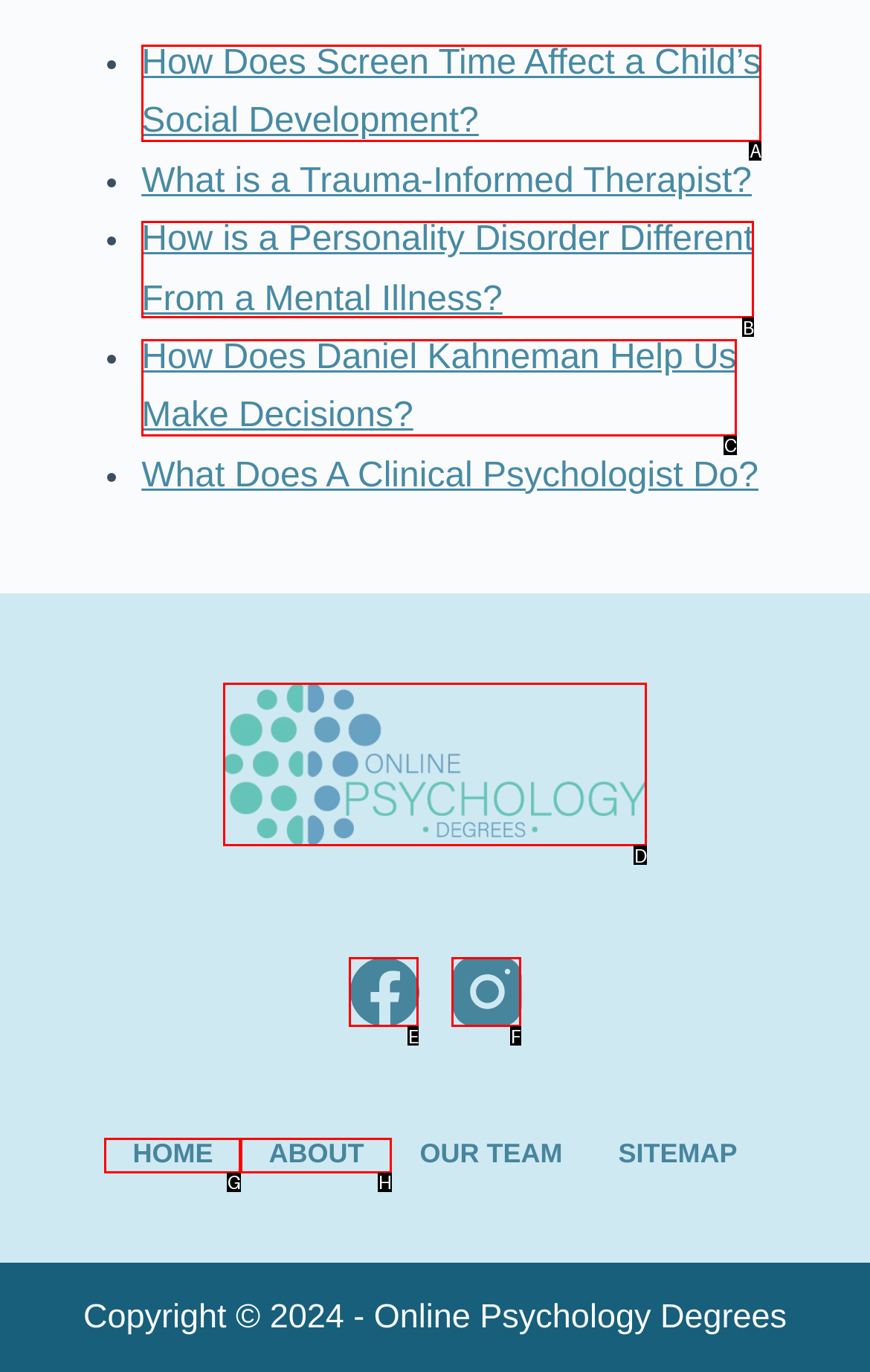Choose the option that best matches the description: alt="Online Psychology Degrees Logo"
Indicate the letter of the matching option directly.

D